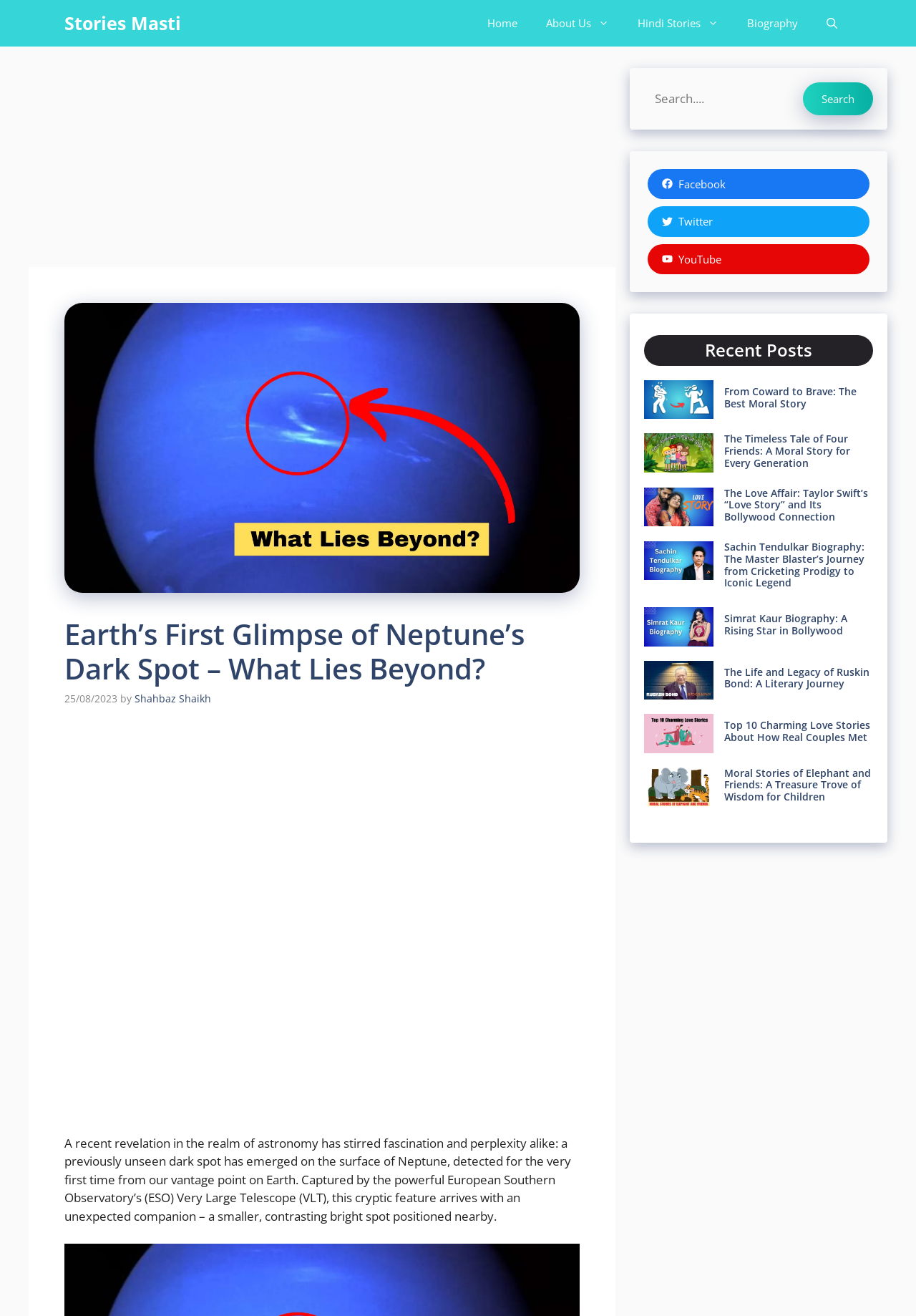Who is the author of the article 'Earth's First Glimpse of Neptune's Dark Spot - What Lies Beyond?'?
Respond to the question with a single word or phrase according to the image.

Shahbaz Shaikh